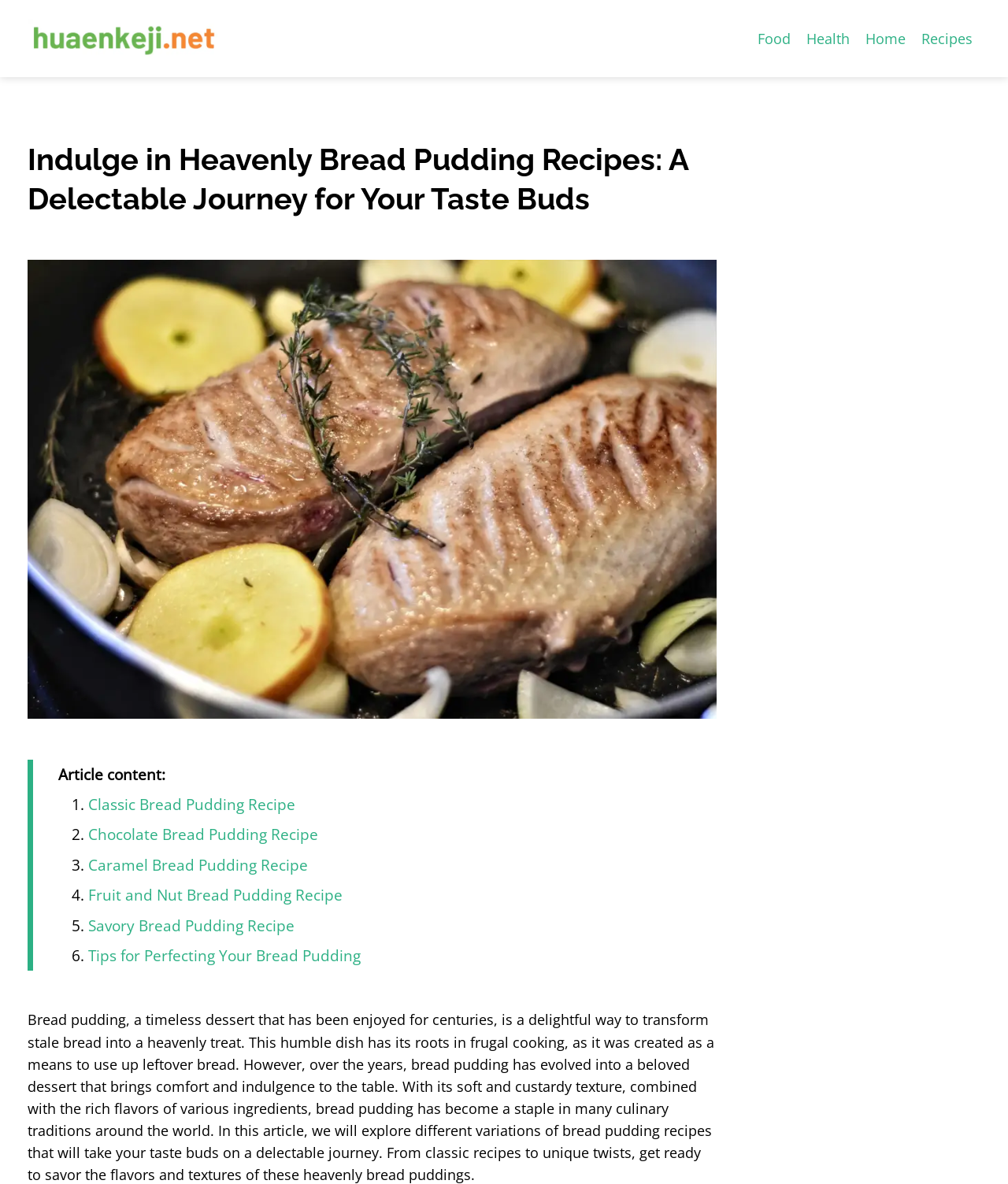Please determine and provide the text content of the webpage's heading.

Indulge in Heavenly Bread Pudding Recipes: A Delectable Journey for Your Taste Buds